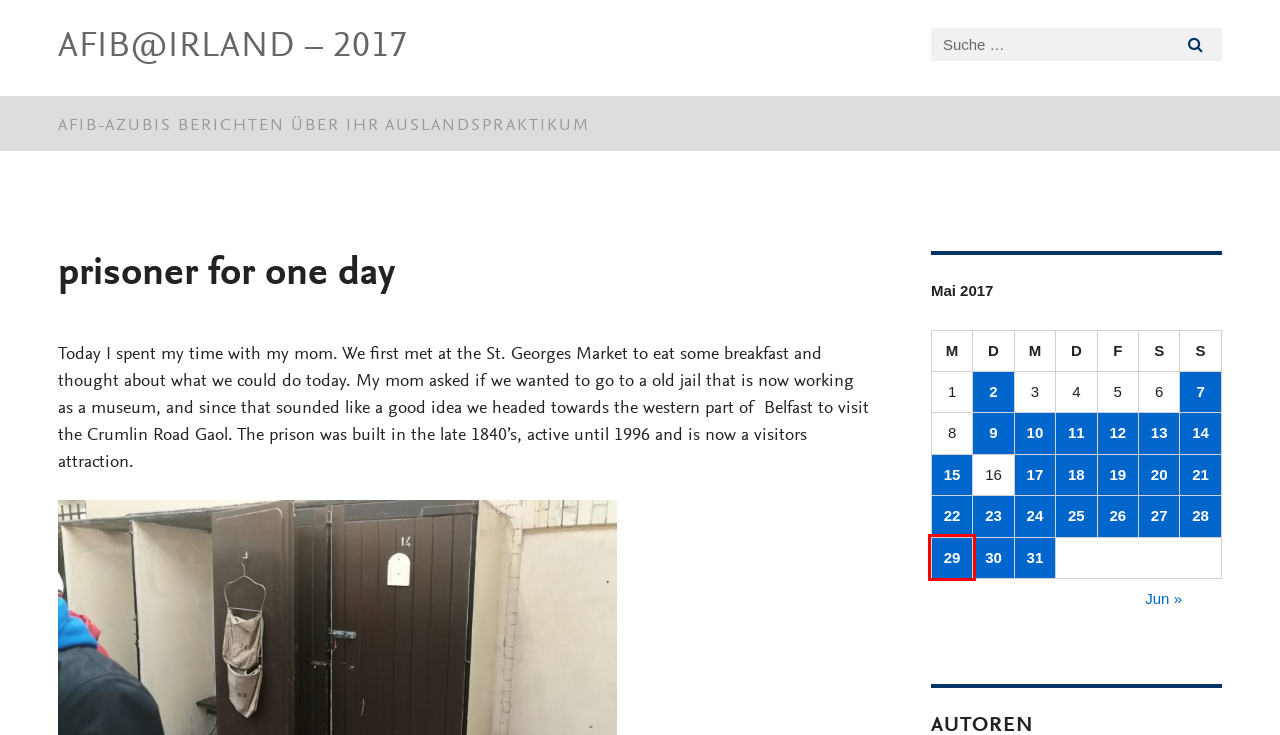Consider the screenshot of a webpage with a red bounding box and select the webpage description that best describes the new page that appears after clicking the element inside the red box. Here are the candidates:
A. 29. Mai 2017 – afib@irland – 2017
B. 12. Mai 2017 – afib@irland – 2017
C. 10. Mai 2017 – afib@irland – 2017
D. afib@irland – 2017 – afib-Azubis berichten über ihr Auslandspraktikum
E. 22. Mai 2017 – afib@irland – 2017
F. Juni 2017 – afib@irland – 2017
G. 7. Mai 2017 – afib@irland – 2017
H. 21. Mai 2017 – afib@irland – 2017

A